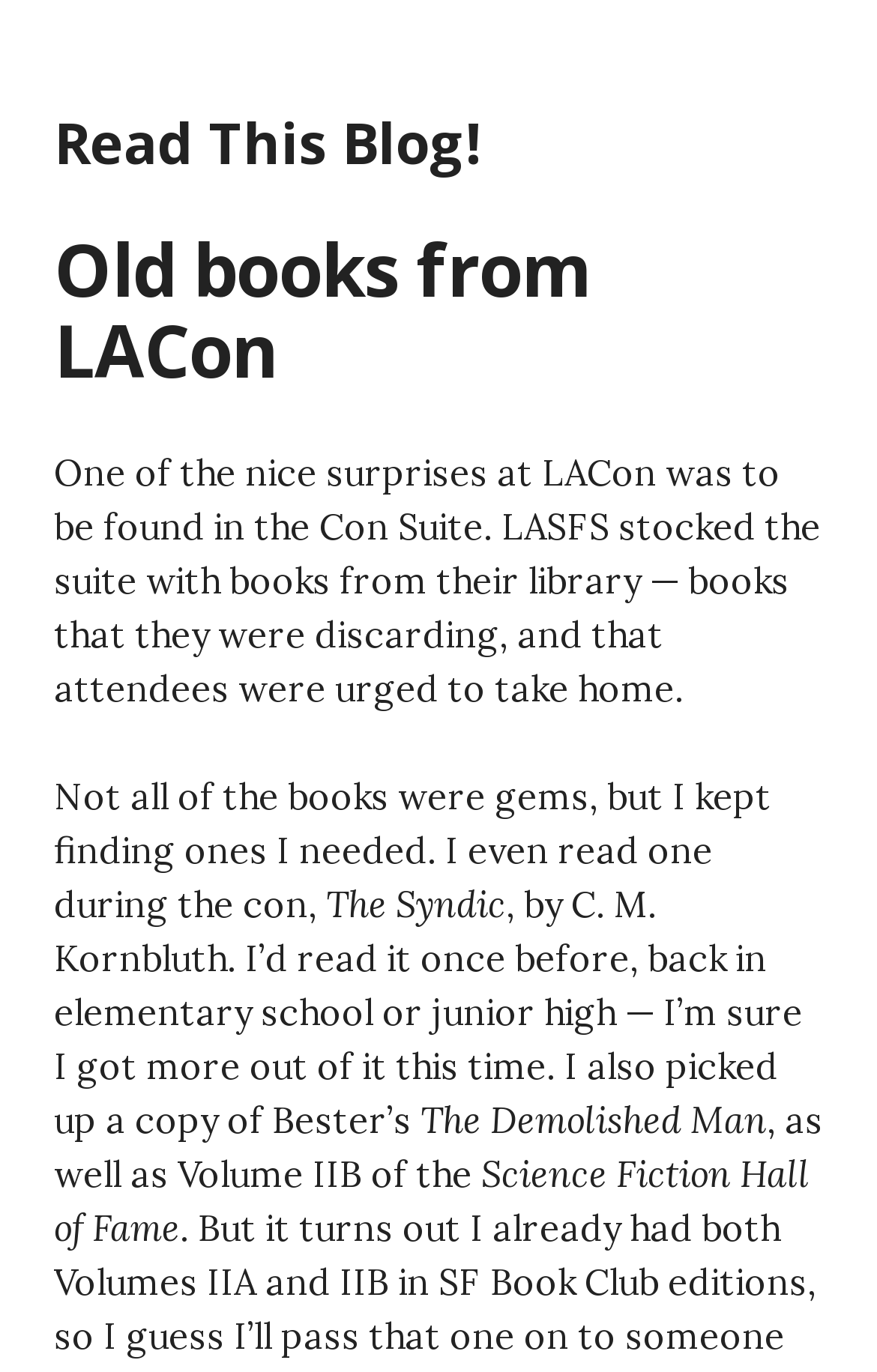Bounding box coordinates are specified in the format (top-left x, top-left y, bottom-right x, bottom-right y). All values are floating point numbers bounded between 0 and 1. Please provide the bounding box coordinate of the region this sentence describes: Read This Blog!

[0.062, 0.075, 0.546, 0.131]